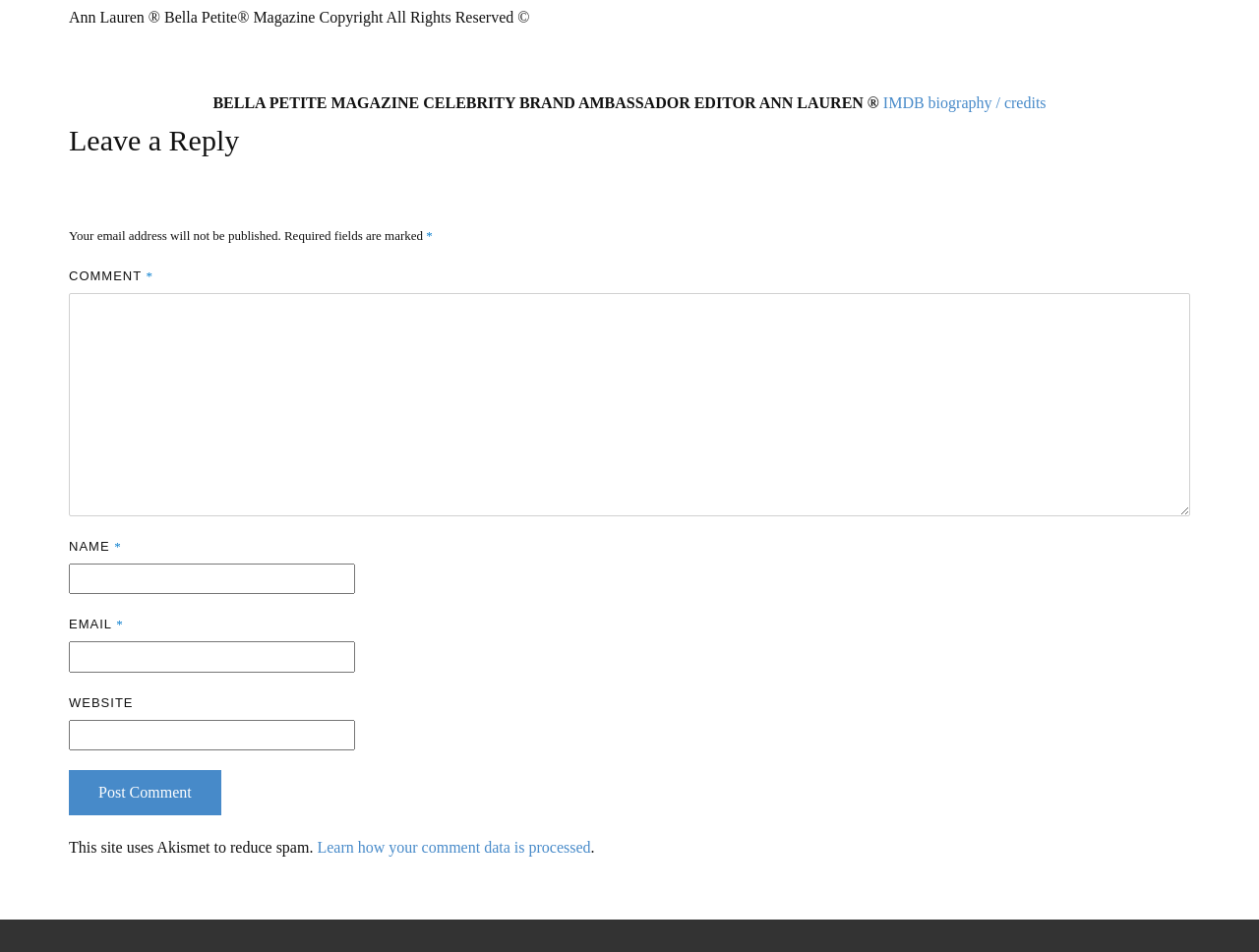What is the name of the magazine?
From the image, provide a succinct answer in one word or a short phrase.

Bella Petite Magazine